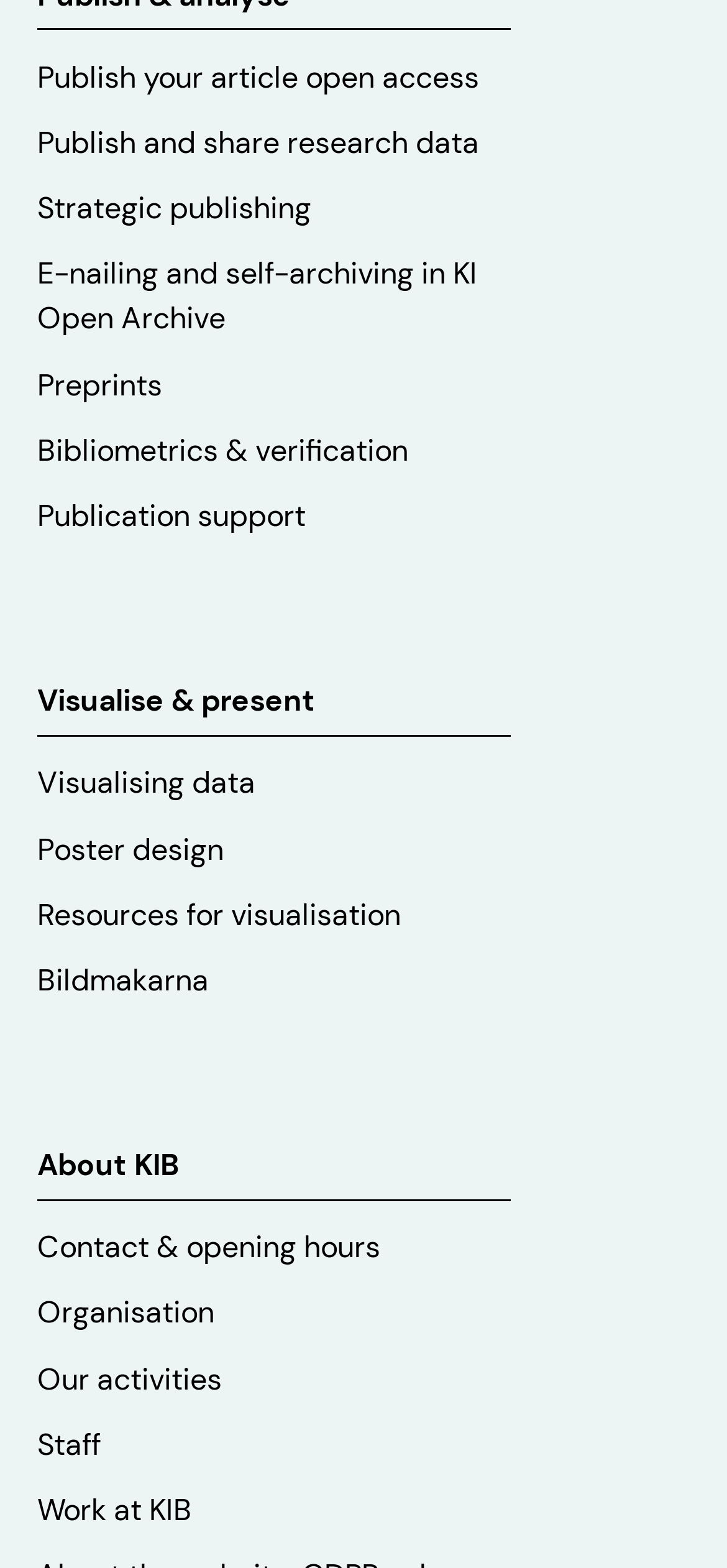How many links are related to publishing?
Identify the answer in the screenshot and reply with a single word or phrase.

5